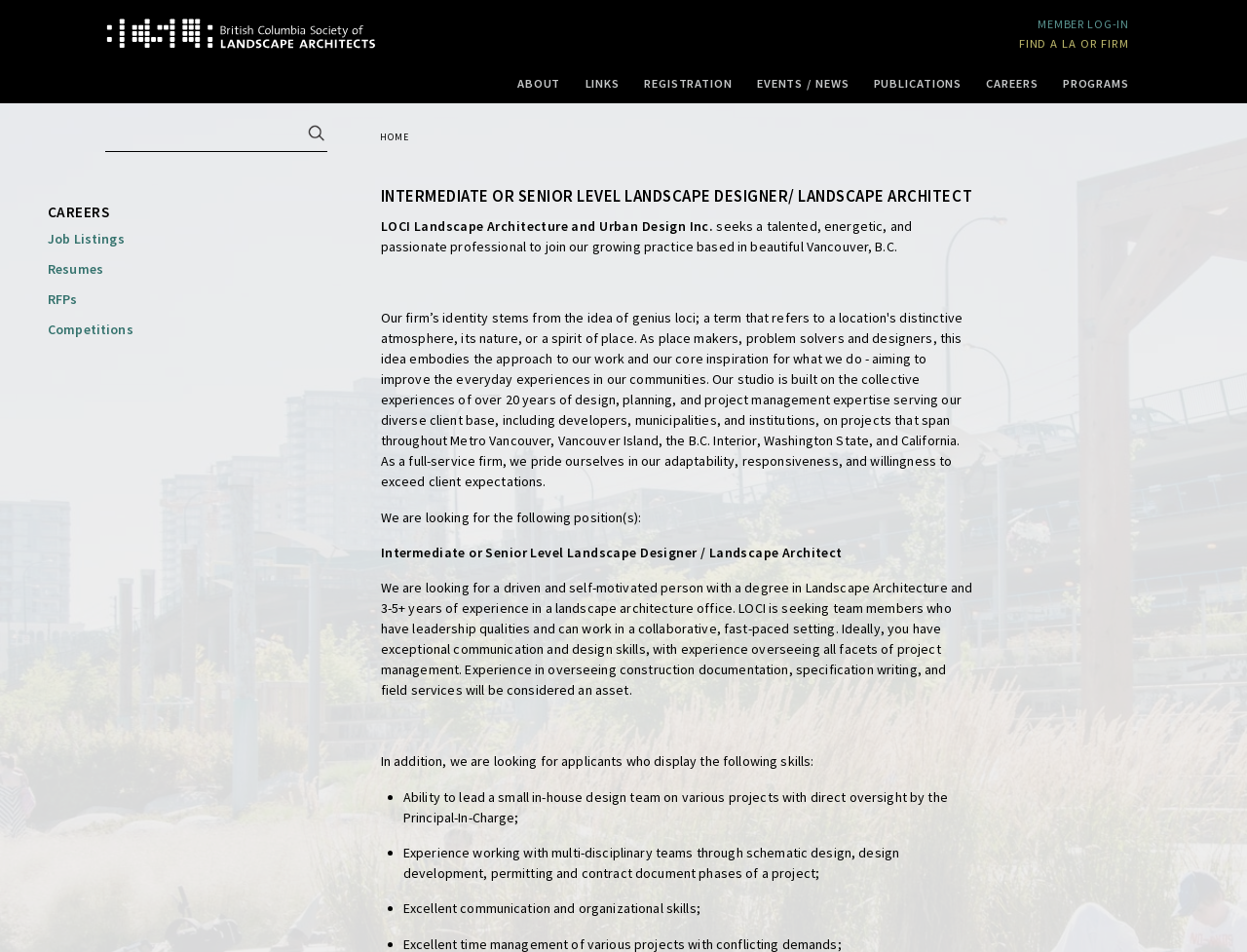Specify the bounding box coordinates of the element's area that should be clicked to execute the given instruction: "log in to member area". The coordinates should be four float numbers between 0 and 1, i.e., [left, top, right, bottom].

[0.832, 0.017, 0.906, 0.033]